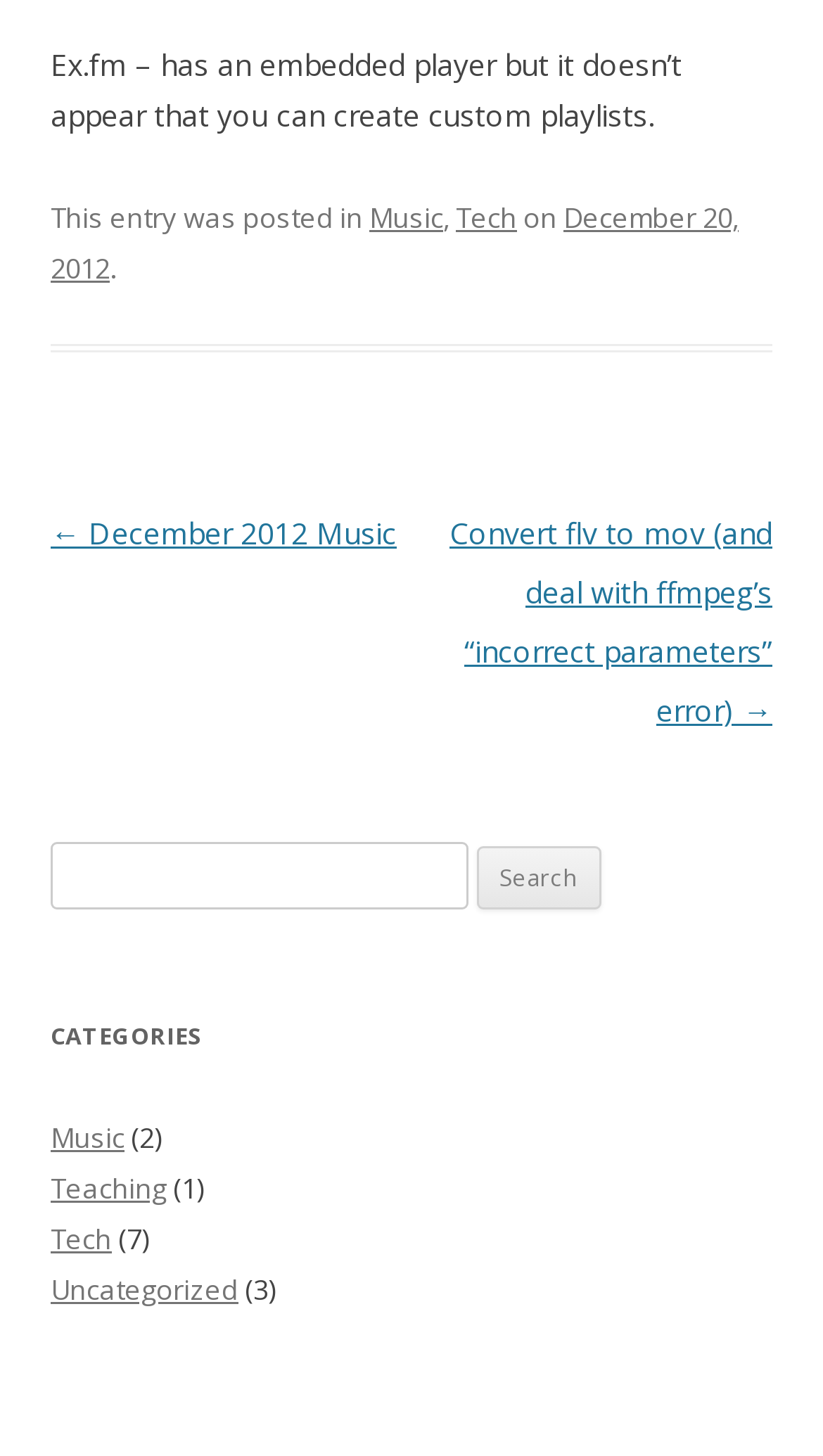Specify the bounding box coordinates of the area that needs to be clicked to achieve the following instruction: "Click on the 'Music' category".

[0.062, 0.768, 0.151, 0.794]